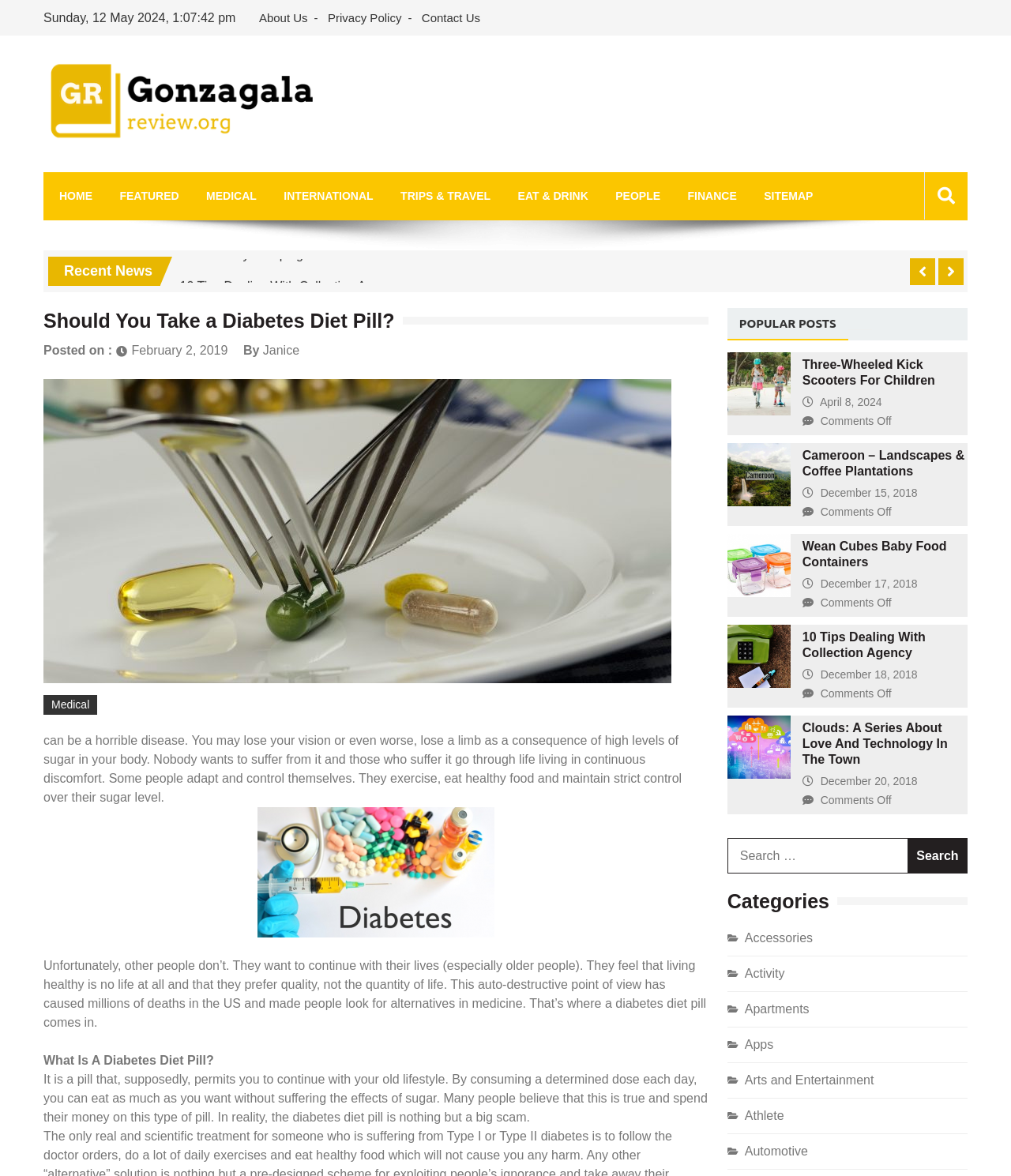Give a comprehensive overview of the webpage, including key elements.

The webpage is about diabetes and diabetes diet pills. At the top, there is a navigation menu with links to "HOME", "FEATURED", "MEDICAL", "INTERNATIONAL", "TRIPS & TRAVEL", "EAT & DRINK", "PEOPLE", "FINANCE", and "SITEMAP". Below the navigation menu, there is a section with recent news links, including "Wean Cubes Baby Food Containers", "Have Fun With A Portable Hammock", and "Backcountry Camping Food Ideas".

The main content of the webpage is an article titled "Should You Take a Diabetes Diet Pill?" with a heading and a subheading that reads "can be a horrible disease. You may lose your vision or even worse, lose a limb as a consequence of high levels of sugar in your body. Nobody wants to suffer from it and those who suffer it go through life living in continuous discomfort." The article discusses the consequences of diabetes and the appeal of diabetes diet pills, which claim to allow people to continue their old lifestyle without suffering the effects of sugar.

On the right side of the webpage, there is a tab list with three tabs: "POPULAR POSTS", "", and "". The "POPULAR POSTS" tab is currently selected and displays a list of popular posts, including "Three-Wheeled Kick Scooters For Children", "Integrated Marketing - The Holy Grail Of Marketing?", "Cameroon – Landscapes & Coffee Plantations", "Wean Cubes Baby Food Containers", and "10 Tips Dealing With Collection Agency". Each popular post has a heading, a link, and a date.

There are several images on the webpage, including a logo for "Gonzaga Law Review" at the top, a shadow image below the navigation menu, and images for each popular post on the right side.